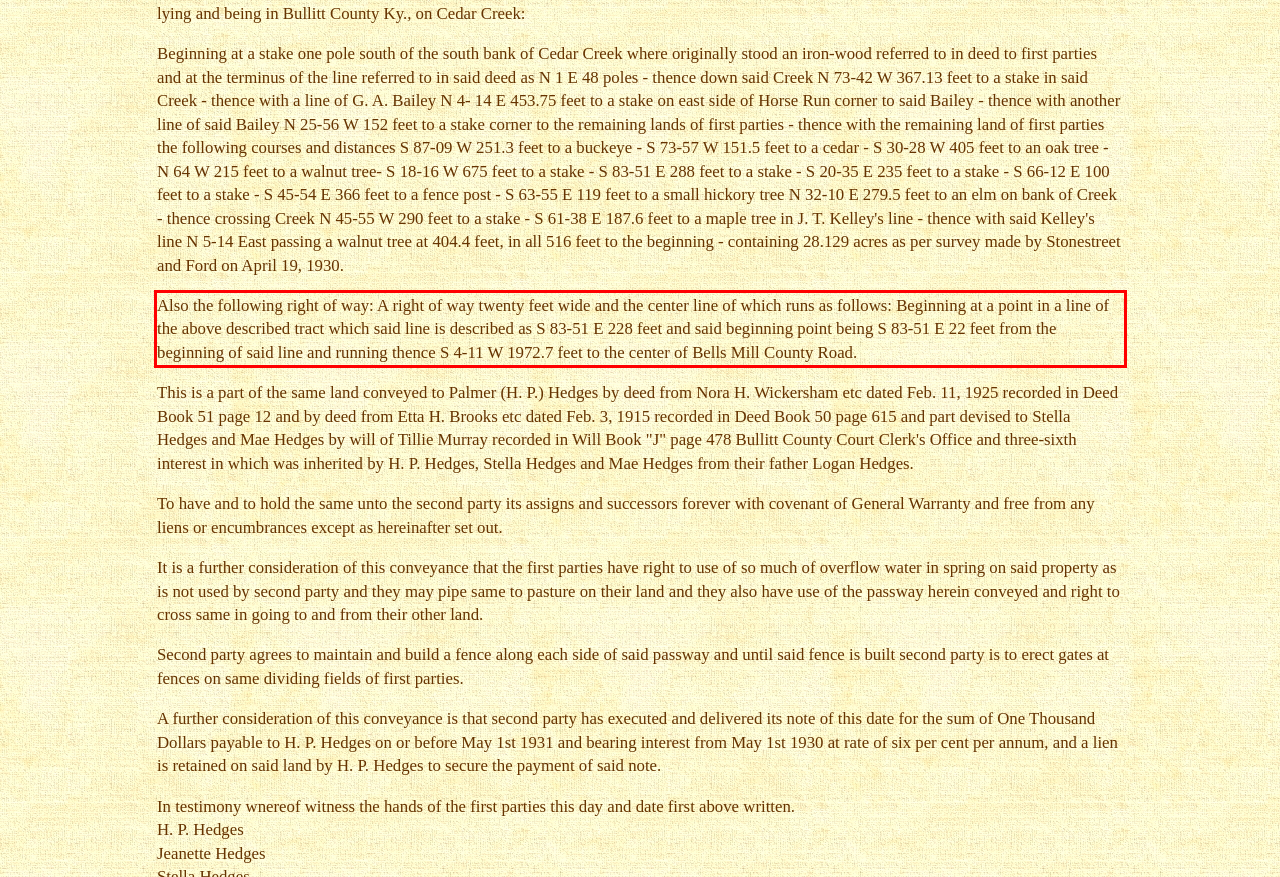Examine the screenshot of the webpage, locate the red bounding box, and generate the text contained within it.

Also the following right of way: A right of way twenty feet wide and the center line of which runs as follows: Beginning at a point in a line of the above described tract which said line is described as S 83-51 E 228 feet and said beginning point being S 83-51 E 22 feet from the beginning of said line and running thence S 4-11 W 1972.7 feet to the center of Bells Mill County Road.